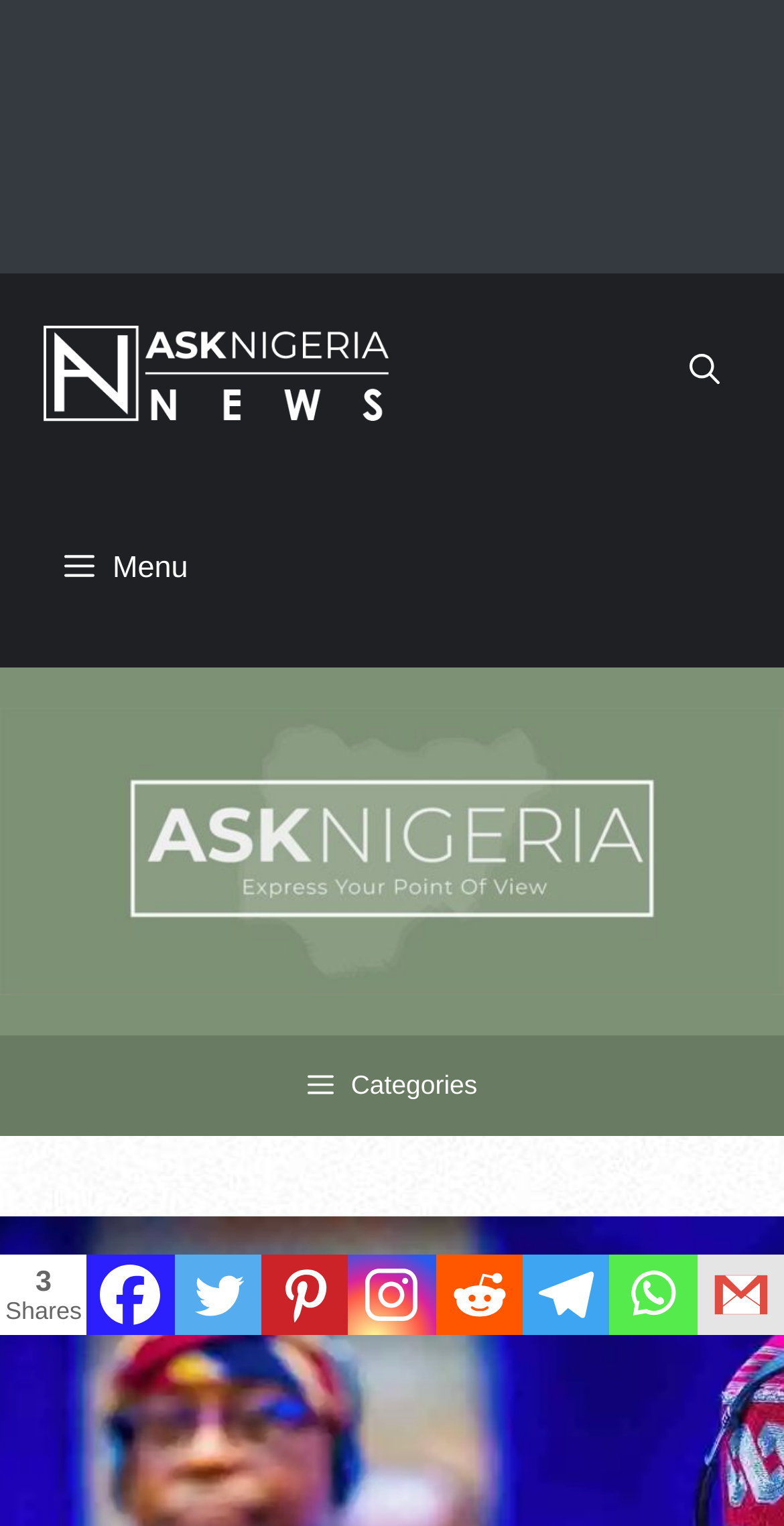Determine which piece of text is the heading of the webpage and provide it.

BUHARI ISSUES WARNING AGAINST CIVIL WAR